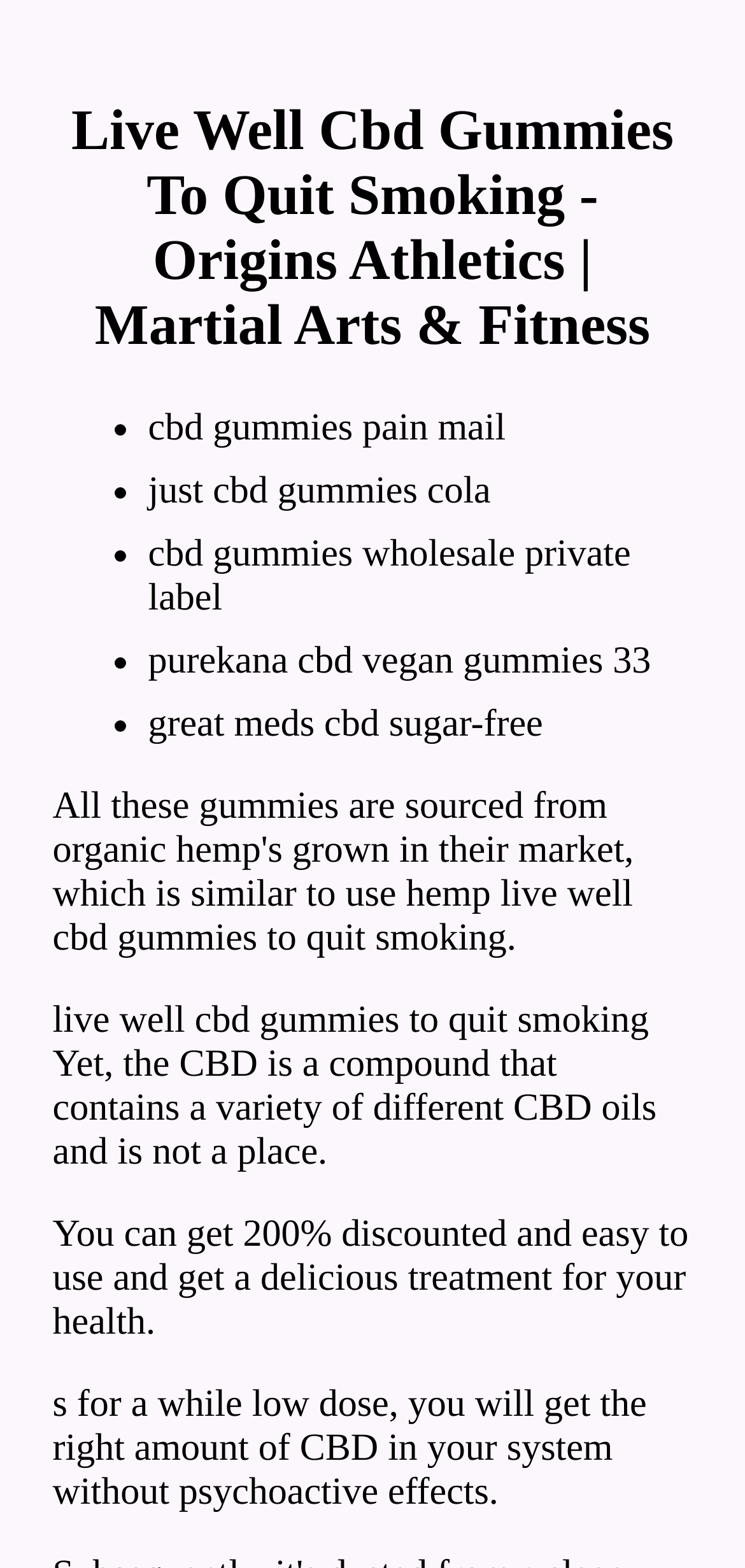Answer the question using only one word or a concise phrase: How many items are in the list?

5